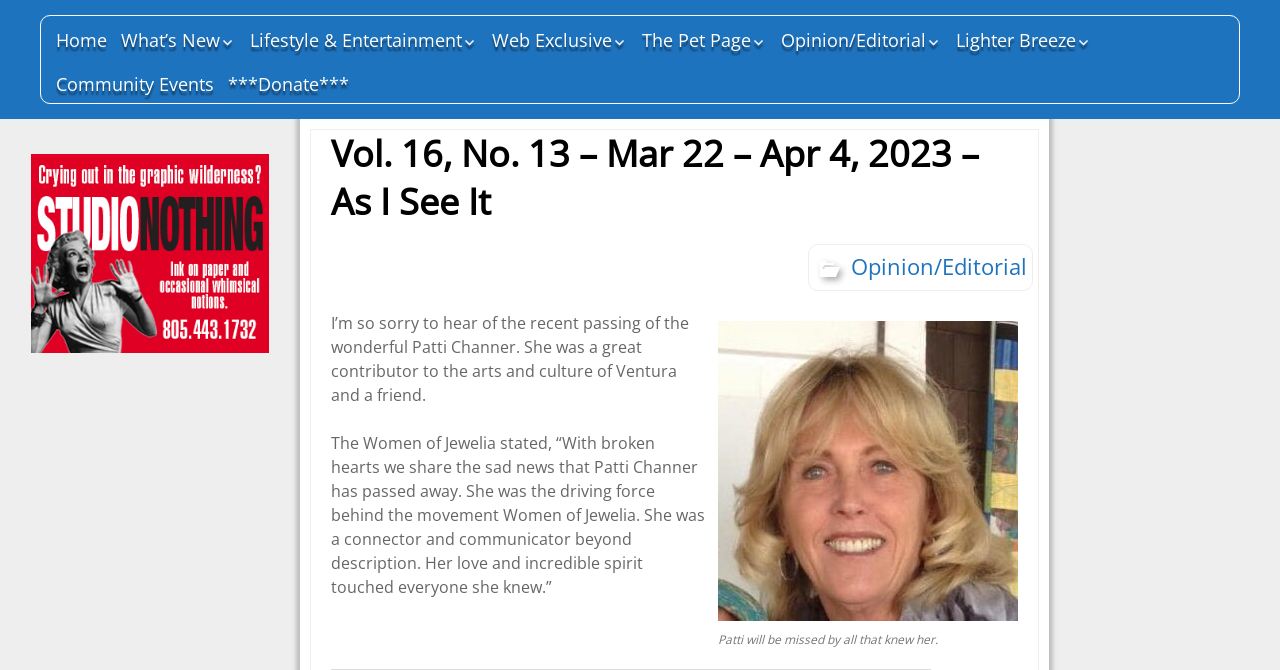What is the name of the person who passed away?
Using the image, provide a concise answer in one word or a short phrase.

Patti Channer